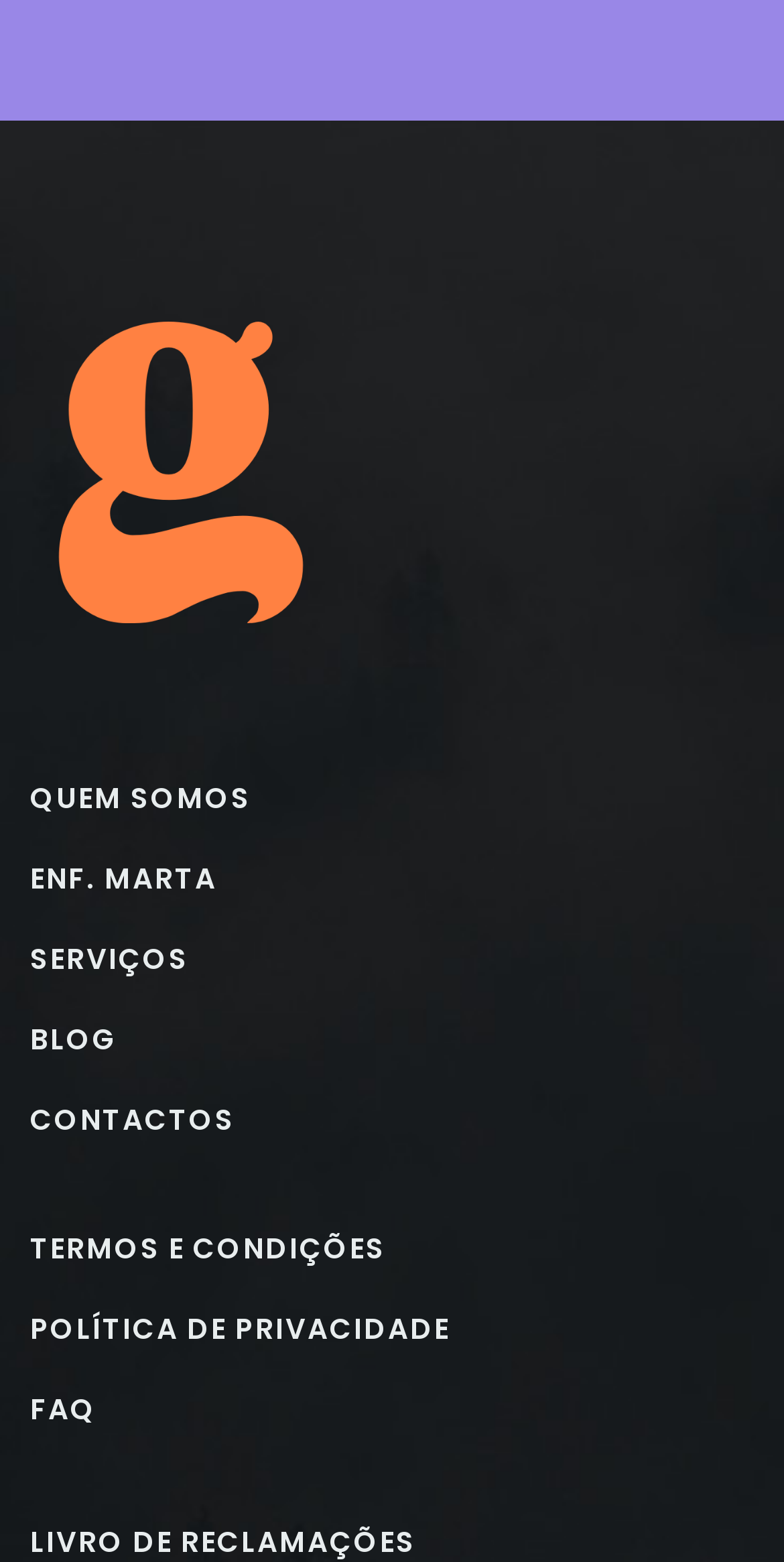How many navigation links are there?
Using the image, answer in one word or phrase.

8